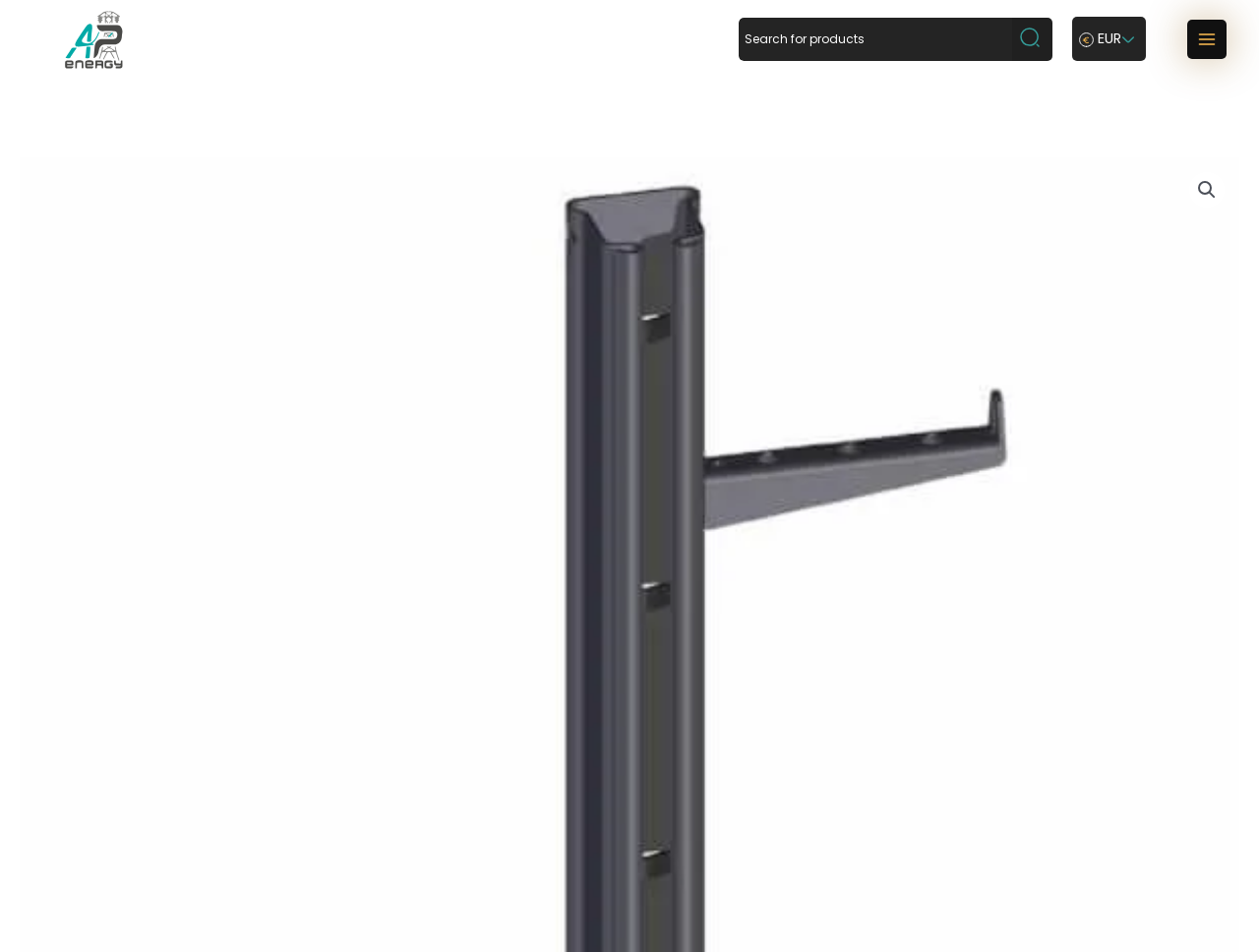How many images are there on the top section of the webpage?
Give a detailed and exhaustive answer to the question.

I analyzed the bounding box coordinates of the image elements and found two images with y-coordinates less than 0.1, which indicates that they are located on the top section of the webpage.